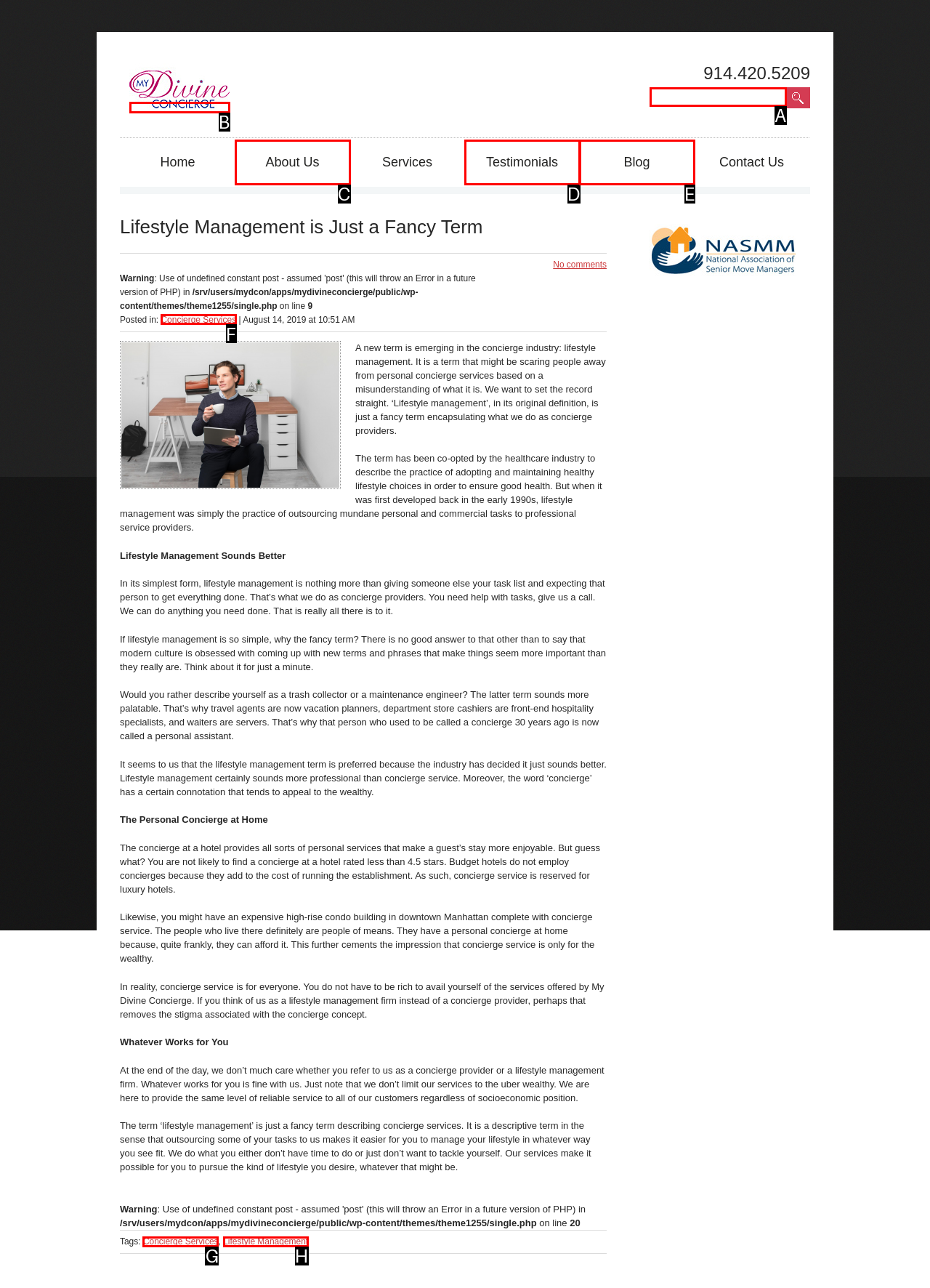Determine the HTML element that aligns with the description: About Us
Answer by stating the letter of the appropriate option from the available choices.

C